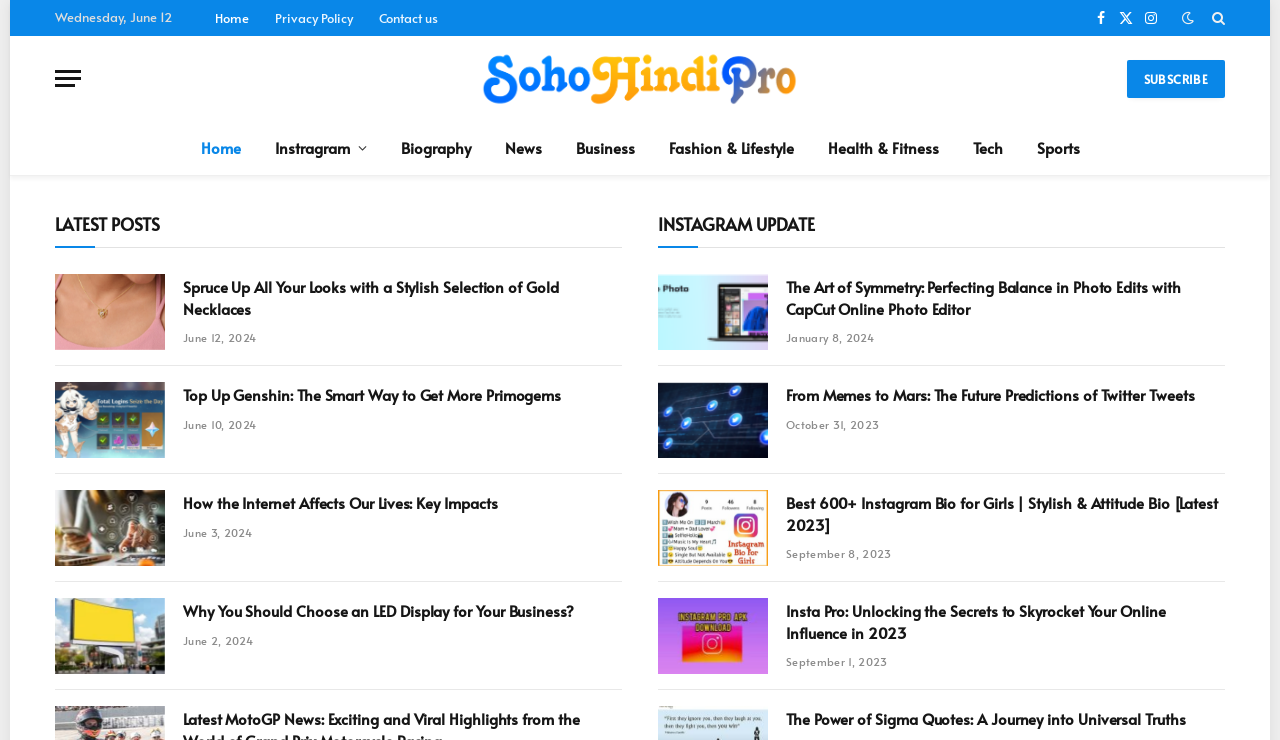Please specify the bounding box coordinates in the format (top-left x, top-left y, bottom-right x, bottom-right y), with values ranging from 0 to 1. Identify the bounding box for the UI component described as follows: Fashion & Lifestyle

[0.509, 0.164, 0.633, 0.236]